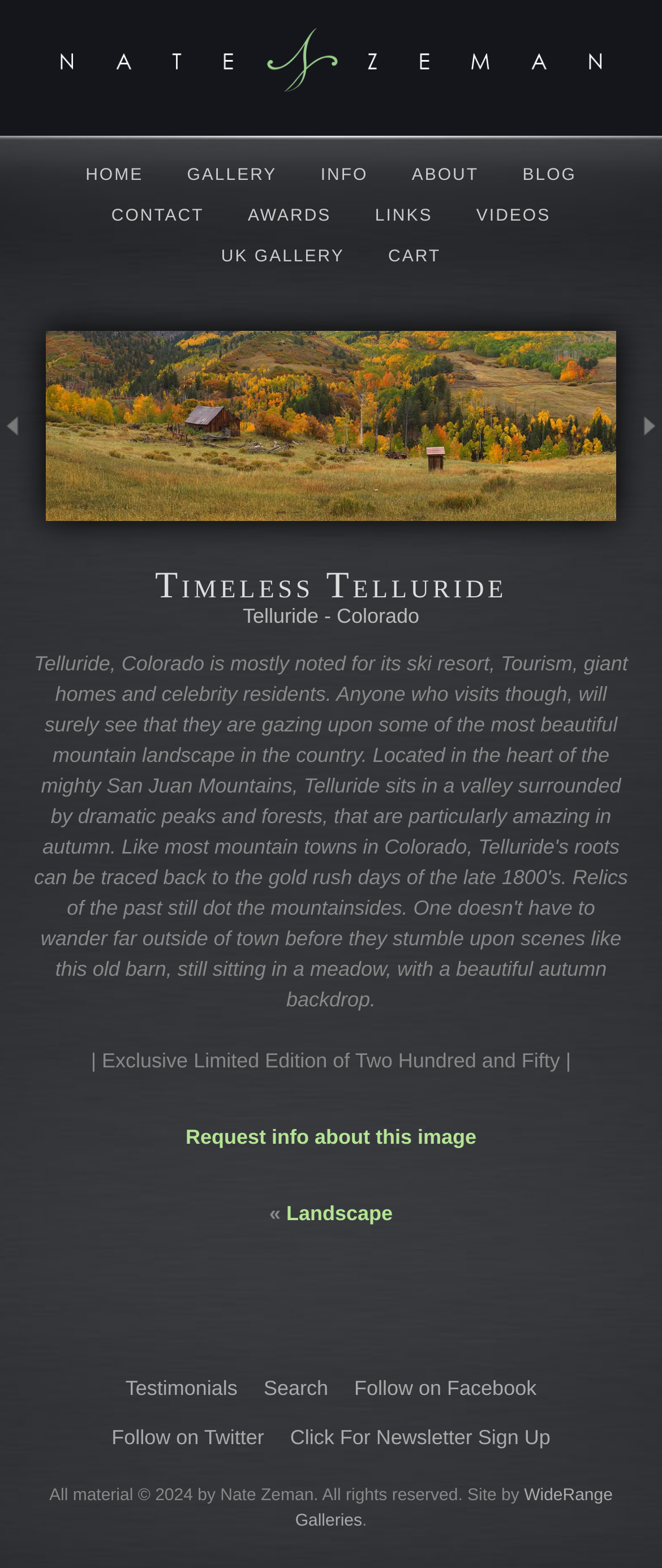What is the last link in the content info section? From the image, respond with a single word or brief phrase.

WideRange Galleries